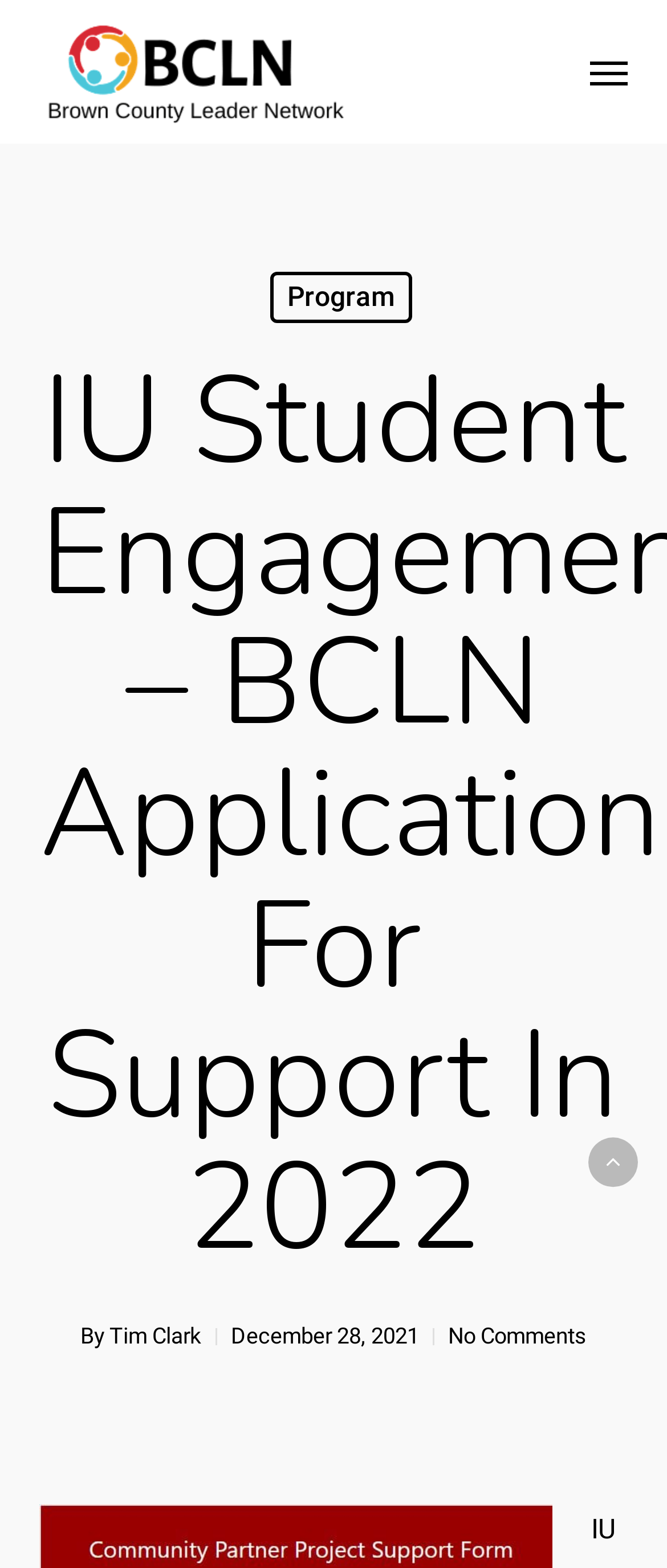What is the purpose of the button at the top right?
Using the screenshot, give a one-word or short phrase answer.

Navigation Menu